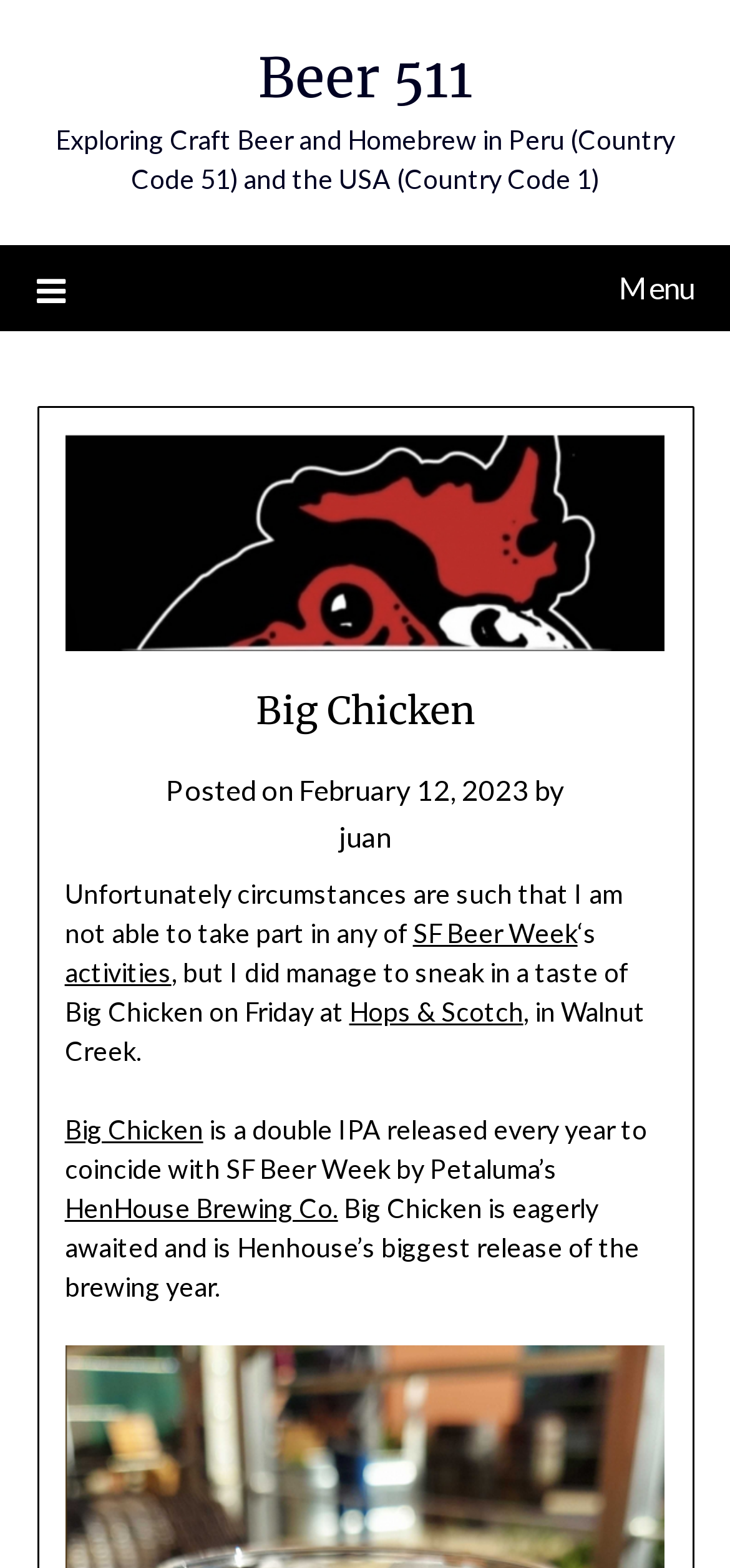Who is the author of the post?
Please provide a comprehensive answer based on the details in the screenshot.

The author of the post is 'juan' which is mentioned in the text as 'Posted on February 12, 2023 by juan'.